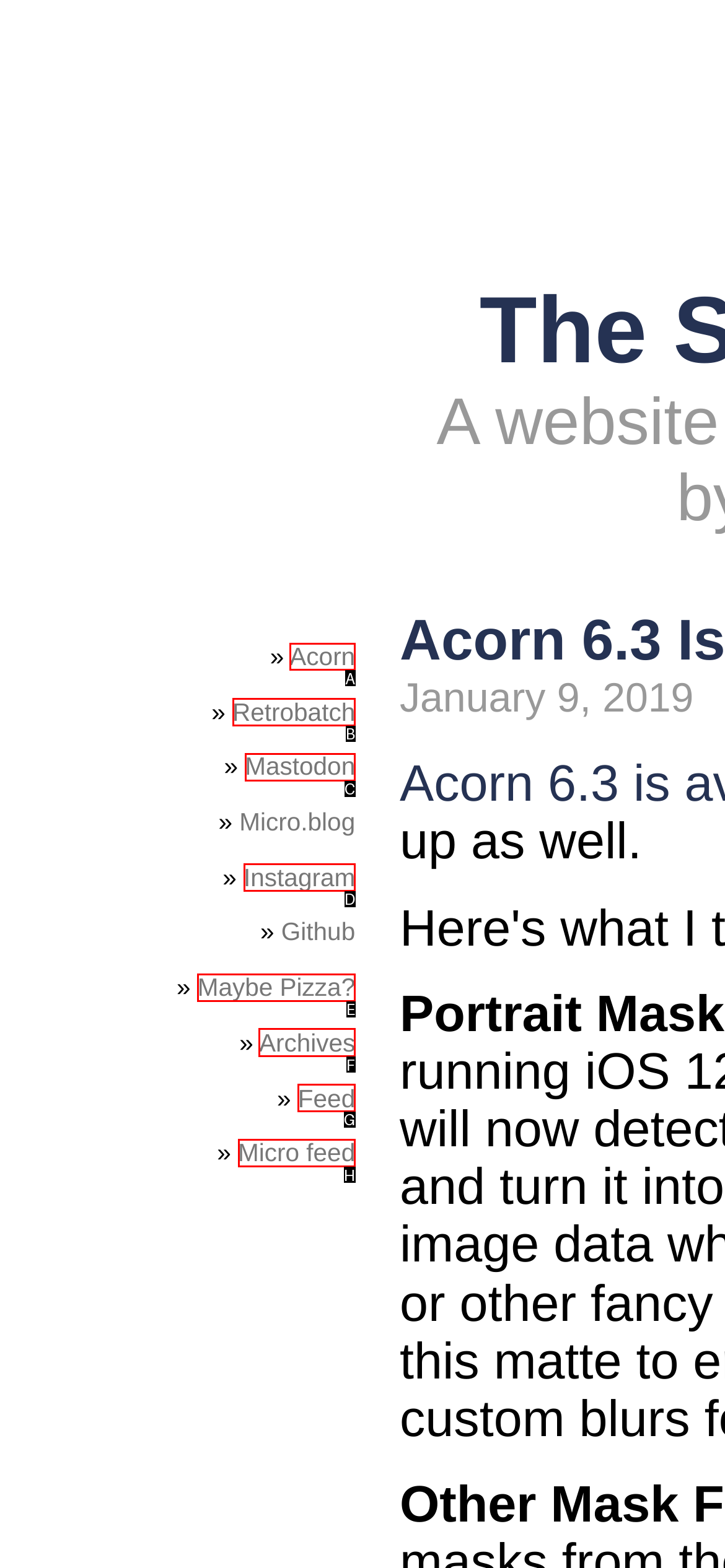Select the HTML element that needs to be clicked to carry out the task: view Archives
Provide the letter of the correct option.

F